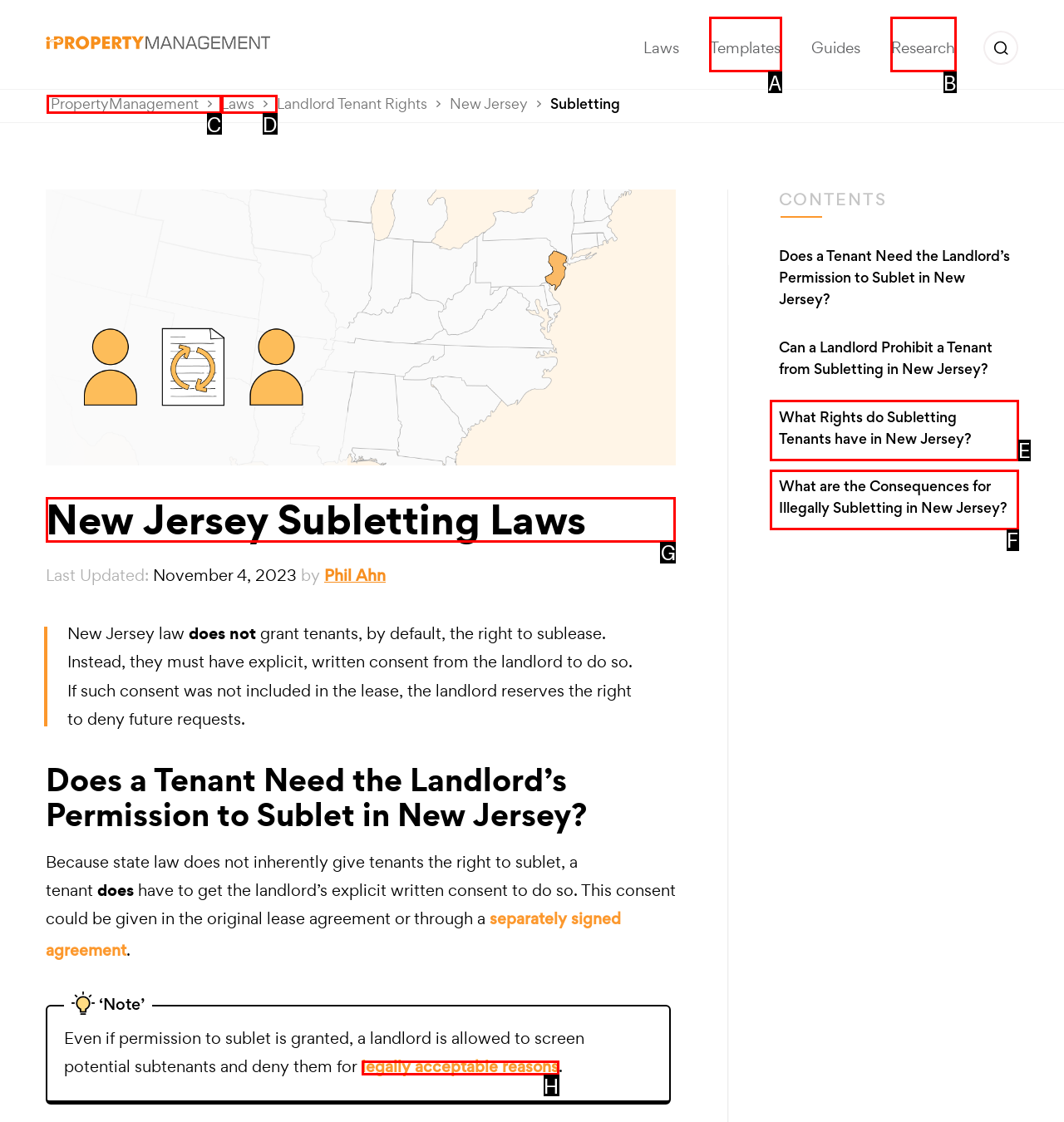What option should I click on to execute the task: Read about New Jersey Subletting Laws? Give the letter from the available choices.

G